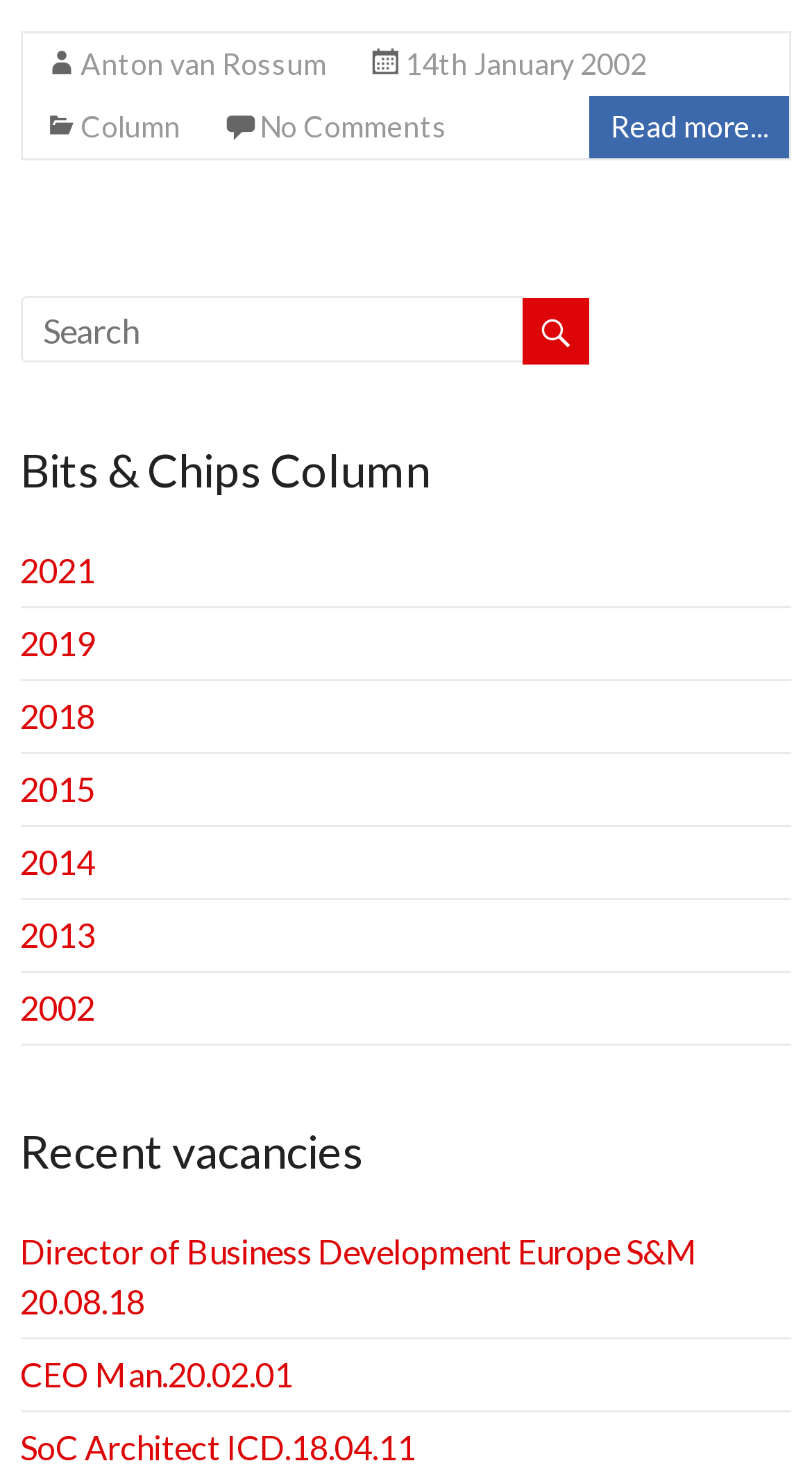Locate the bounding box coordinates of the element that should be clicked to execute the following instruction: "Check recent vacancies".

[0.025, 0.76, 0.975, 0.827]